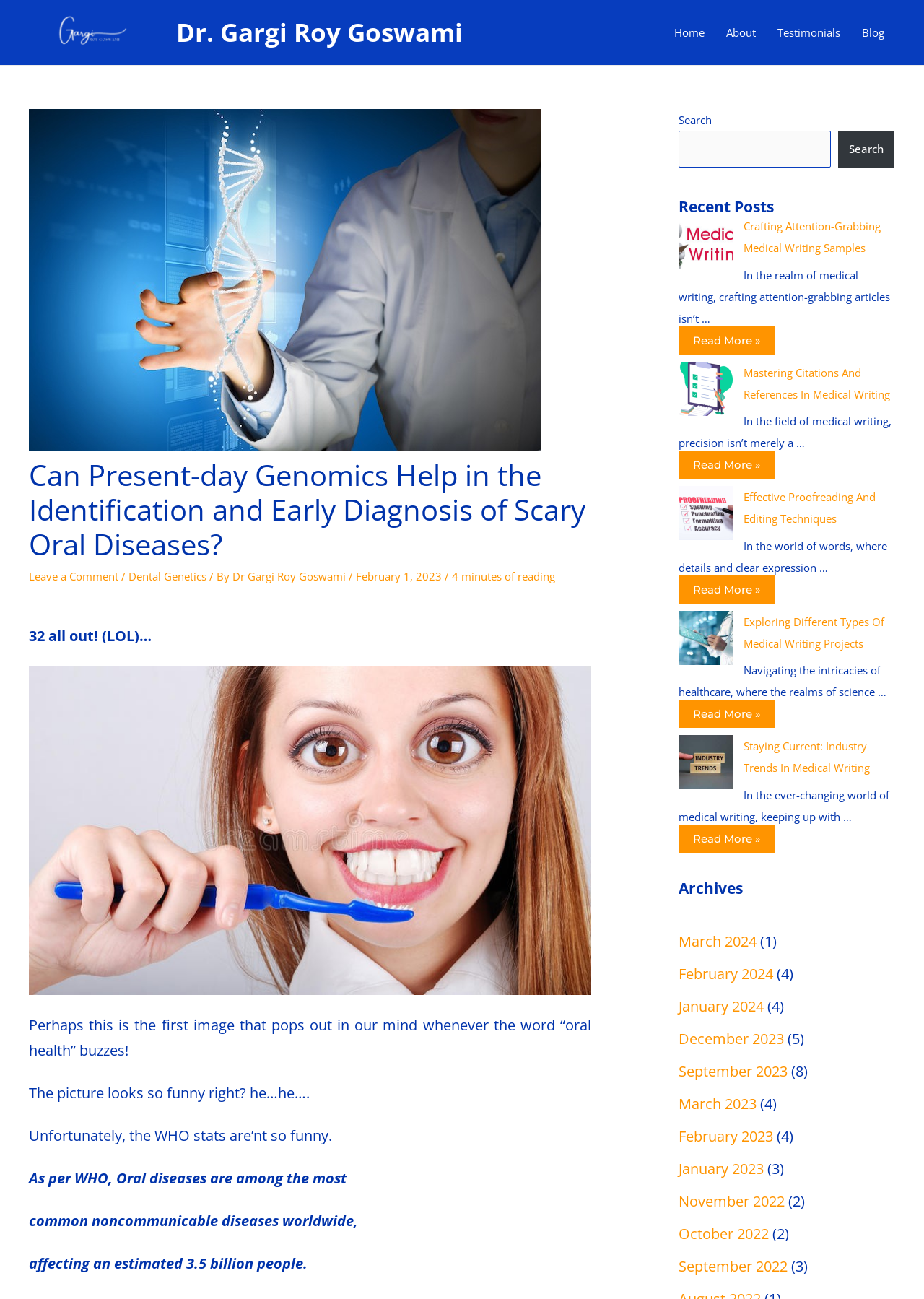What is the estimated number of people affected by oral diseases worldwide?
Refer to the screenshot and deliver a thorough answer to the question presented.

The webpage mentions that 'Oral diseases are among the most common noncommunicable diseases worldwide, affecting an estimated 3.5 billion people' according to the WHO stats.